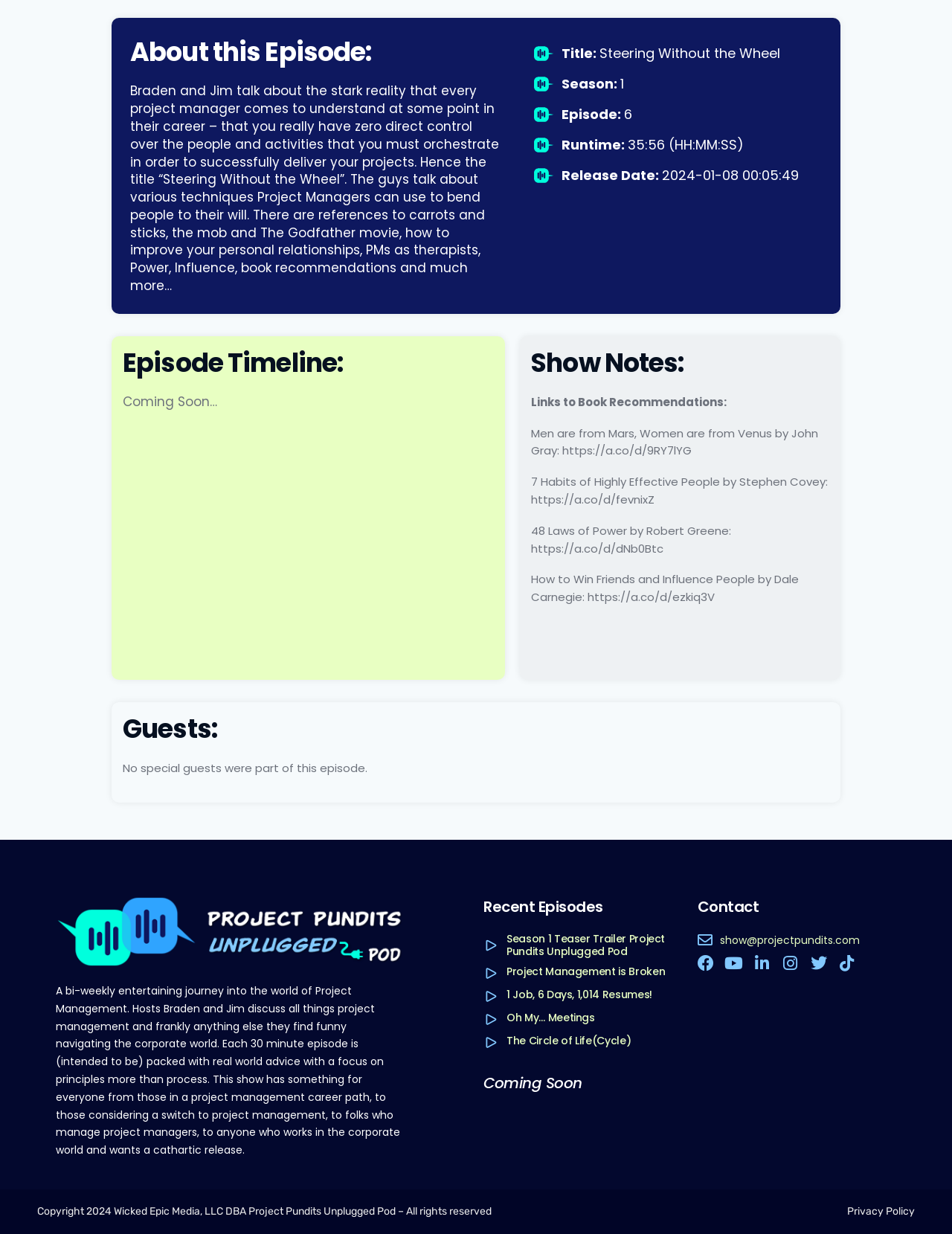What is the title of this episode?
From the image, respond with a single word or phrase.

Steering Without the Wheel